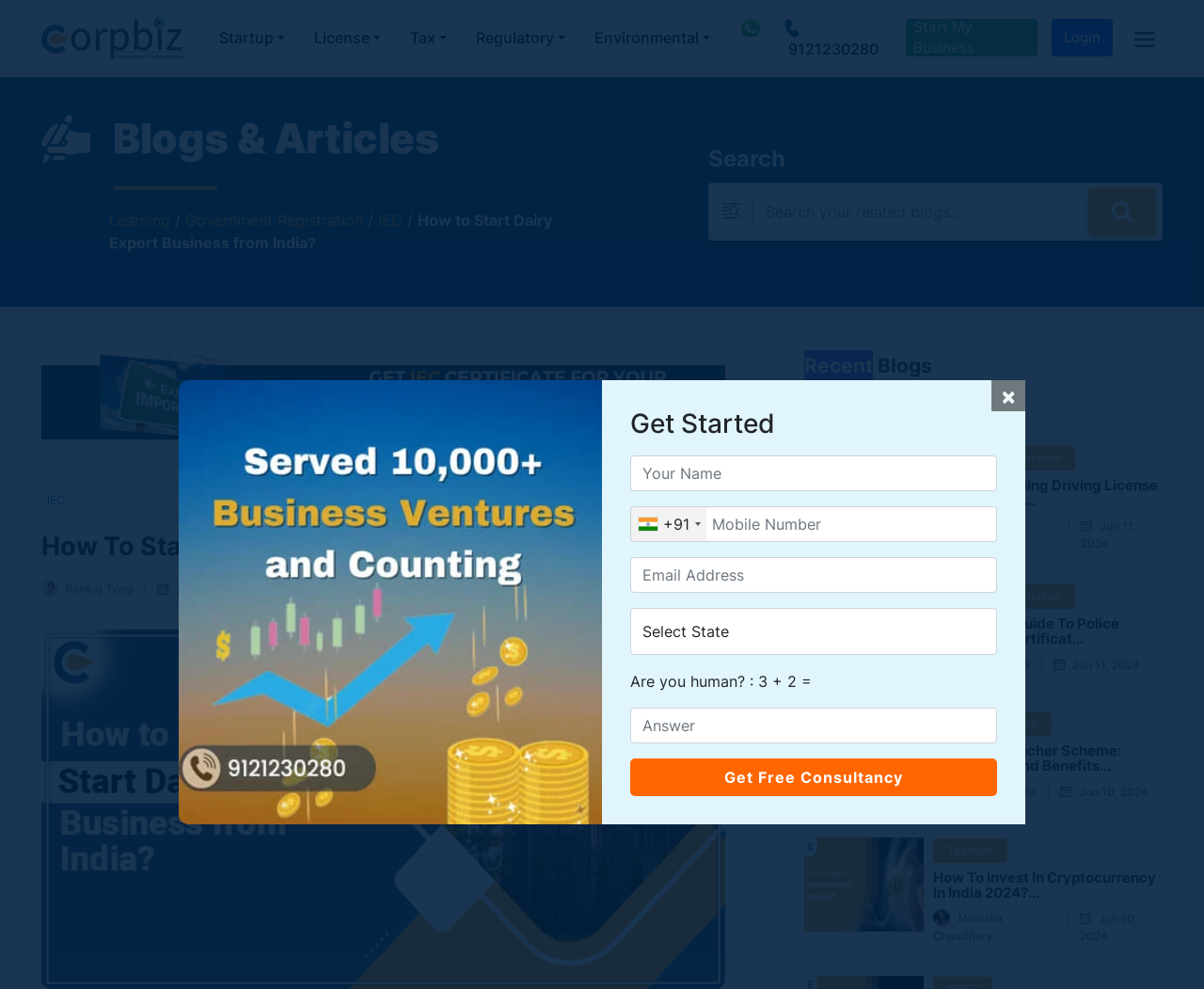Find the bounding box coordinates for the area you need to click to carry out the instruction: "Search for related blogs". The coordinates should be four float numbers between 0 and 1, indicated as [left, top, right, bottom].

[0.589, 0.184, 0.966, 0.243]